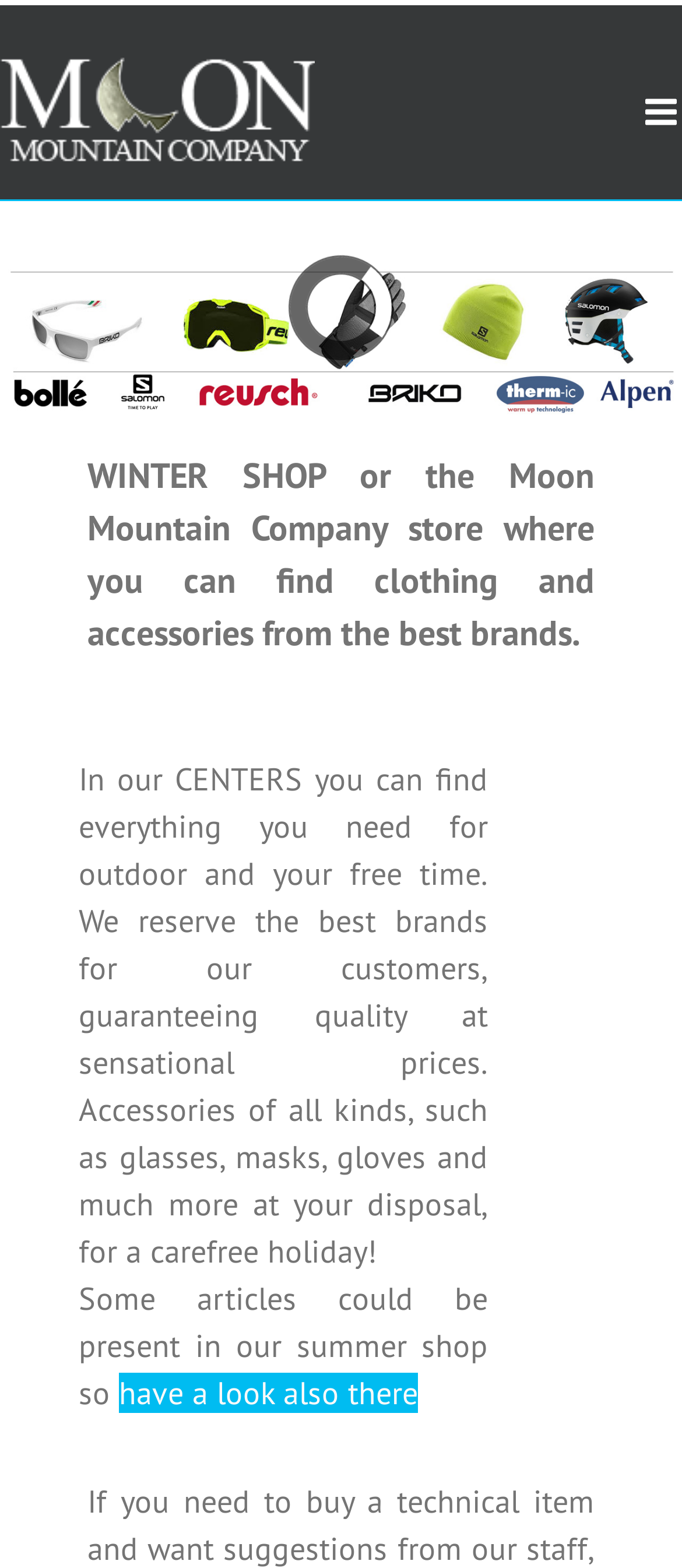Summarize the webpage with a detailed and informative caption.

The webpage is an online store called "WINTER SHOP" or "Moon Mountain Company store". At the top, there is a layout table with two links, one on the left and one on the right. The left link has no text, while the right link has an icon represented by "\uf0c9". 

Below the top layout table, there is a region labeled "FINALE-WINTERSHOP-ENG" that spans the entire width of the page. Within this region, there is a note that contains a static text "winter-shop-slide-02" and another static text "THE BEST BRANDS FOR YOUR WINTER SPORTS". 

Further down, there is a static text that describes the store, stating that it offers clothing and accessories from the best brands. 

Below this description, there is another layout table that takes up most of the page's width. This table has two rows, with the first row containing a cell that spans about two-thirds of the table's width. This cell contains a paragraph of text that describes the products available in the store's centers, including accessories such as glasses, masks, gloves, and more. The text also mentions that some articles may be available in the summer shop, with a link to "have a look also there". The second row of the table is empty.